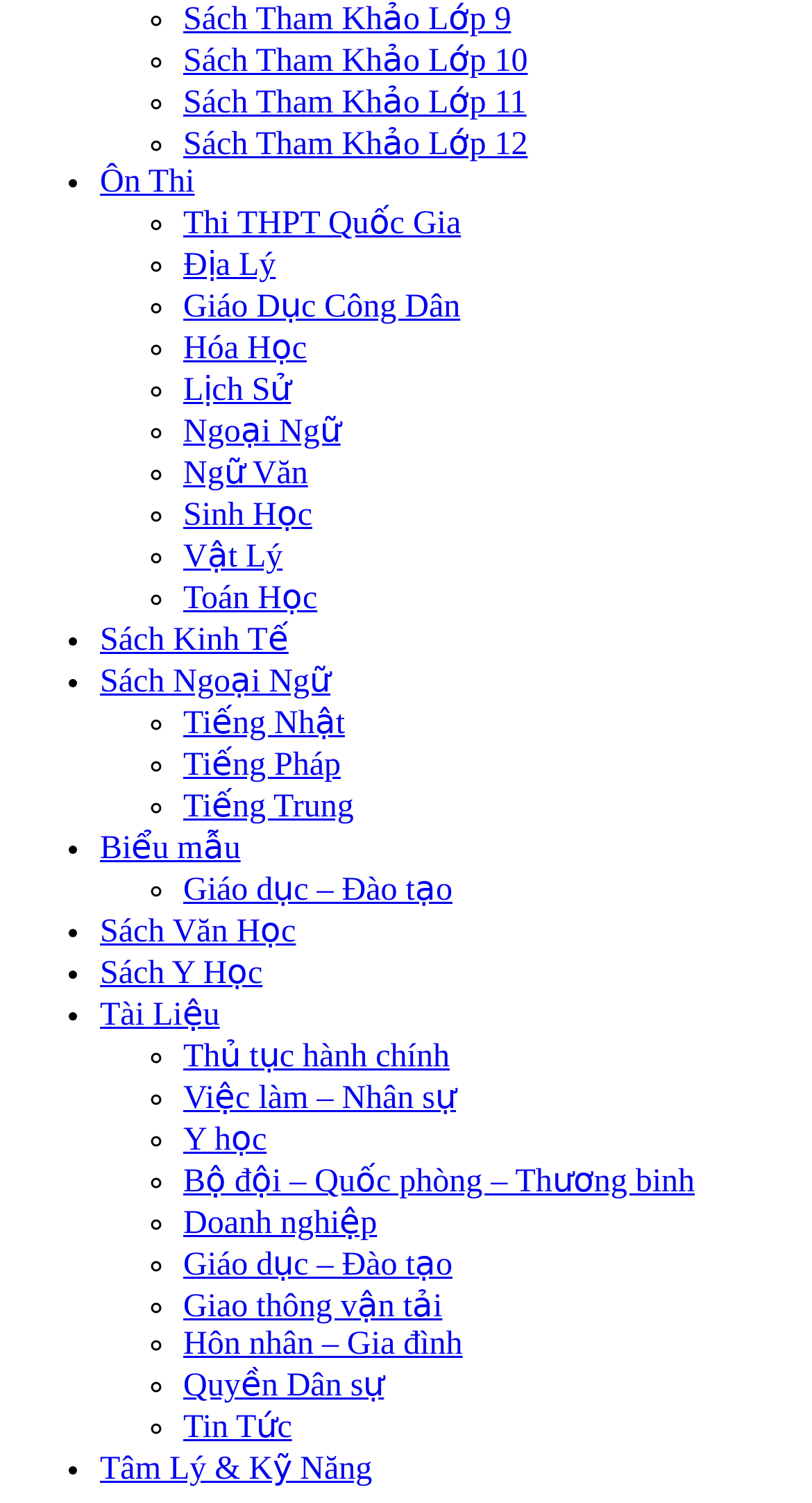Please provide a one-word or short phrase answer to the question:
Are there any links related to education on this webpage?

Yes